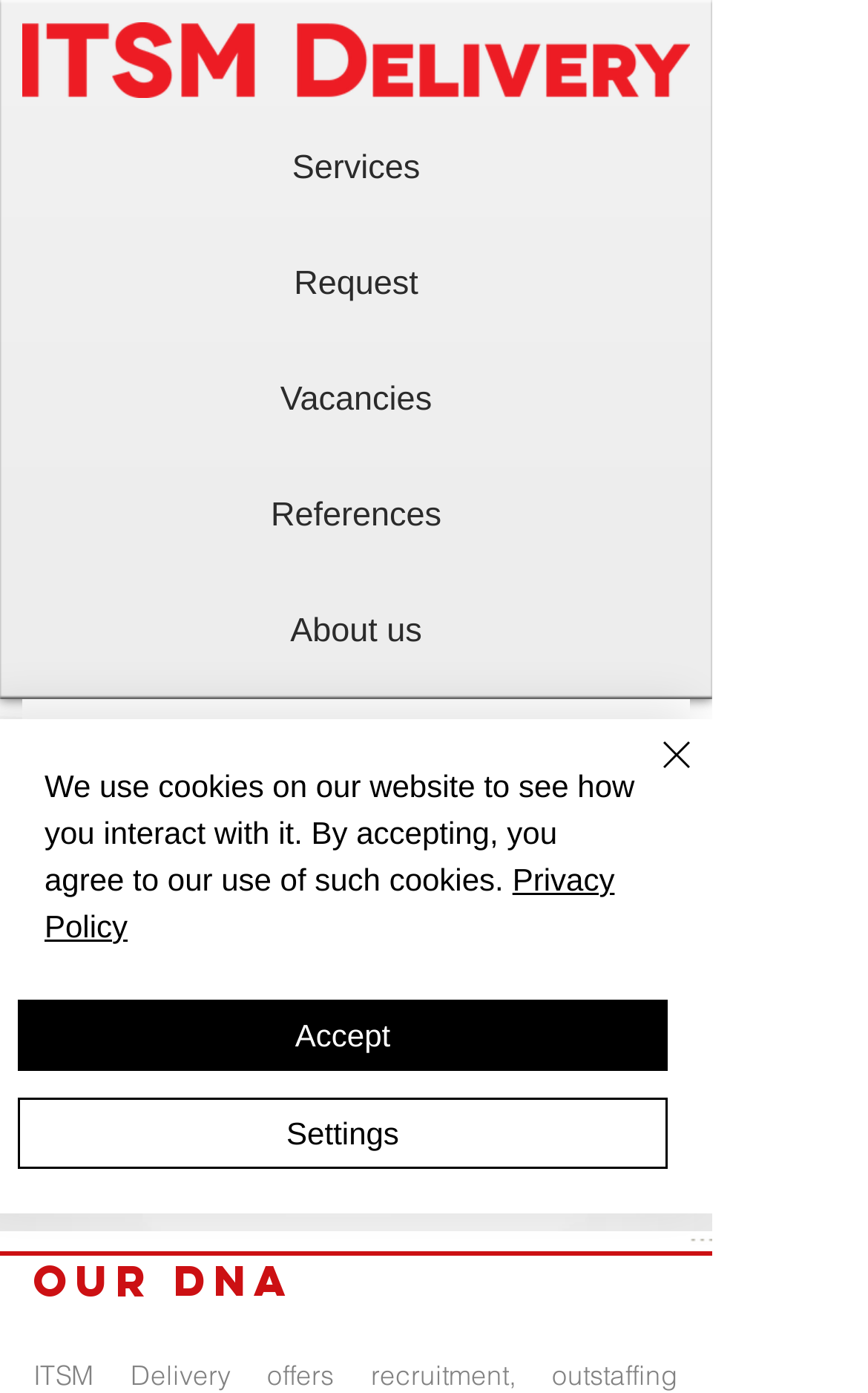Please reply with a single word or brief phrase to the question: 
How many main sections are there?

2